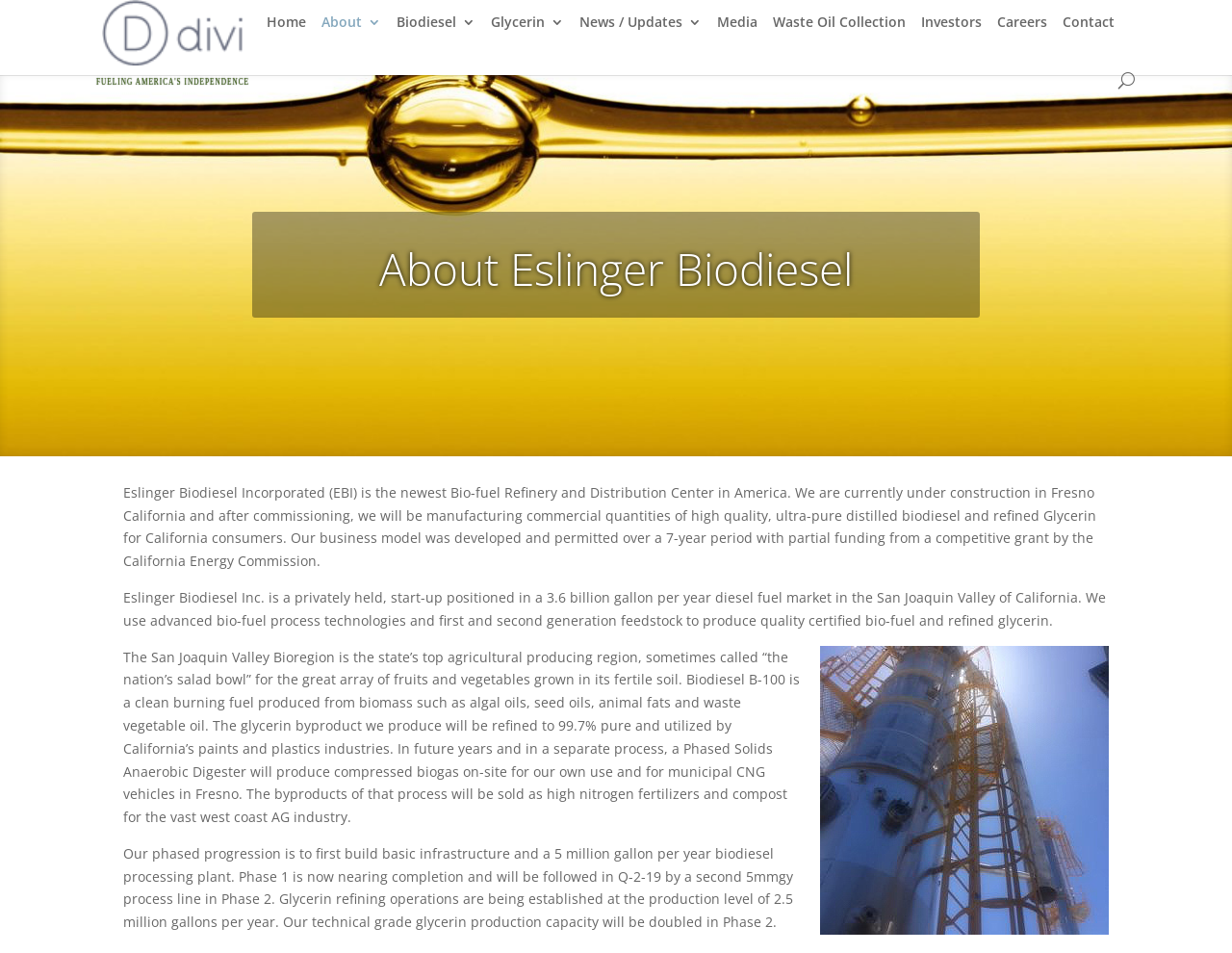Please locate the clickable area by providing the bounding box coordinates to follow this instruction: "contact Eslinger Biodiesel".

[0.862, 0.016, 0.905, 0.036]